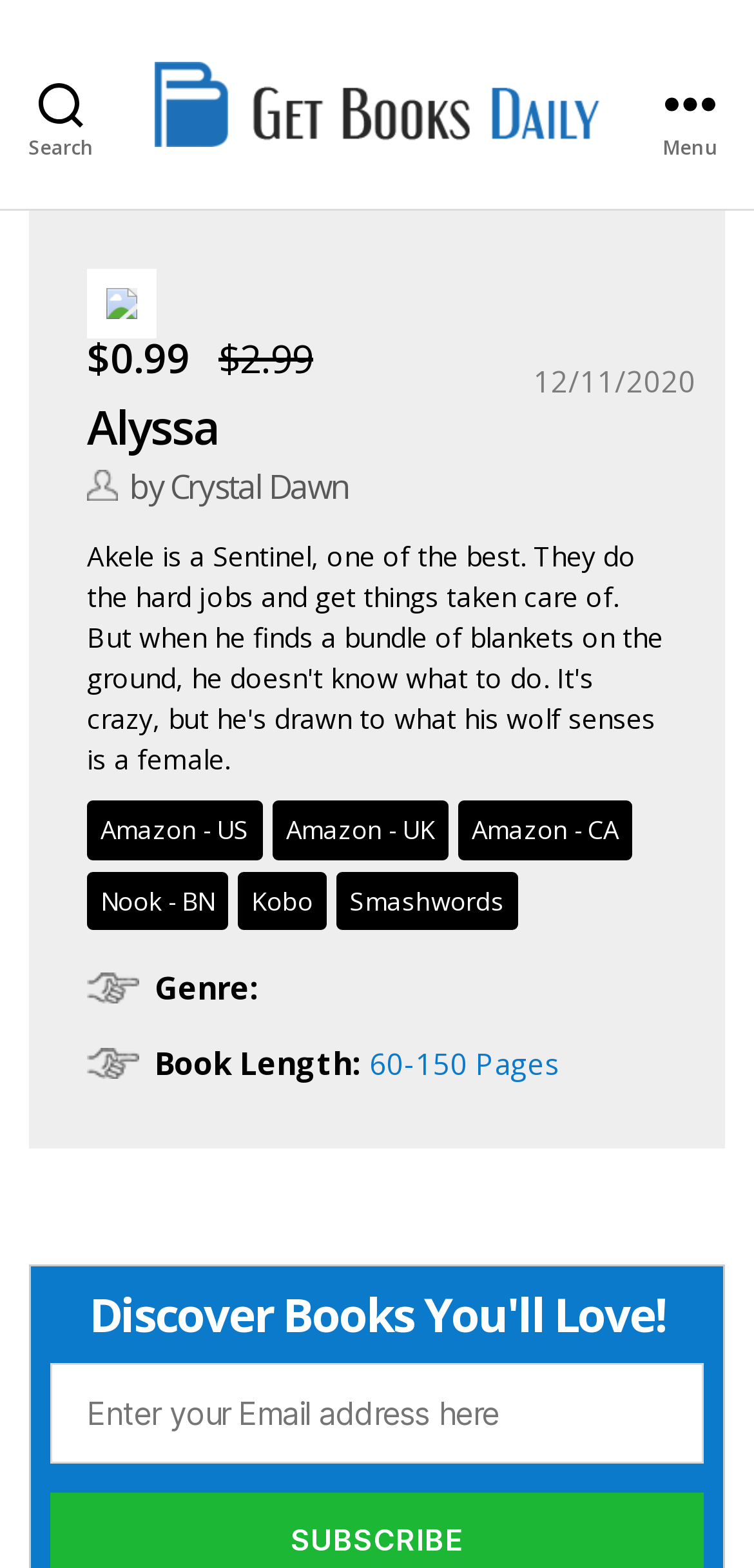Please identify the bounding box coordinates of the clickable area that will fulfill the following instruction: "Get daily books". The coordinates should be in the format of four float numbers between 0 and 1, i.e., [left, top, right, bottom].

[0.154, 0.039, 0.846, 0.094]